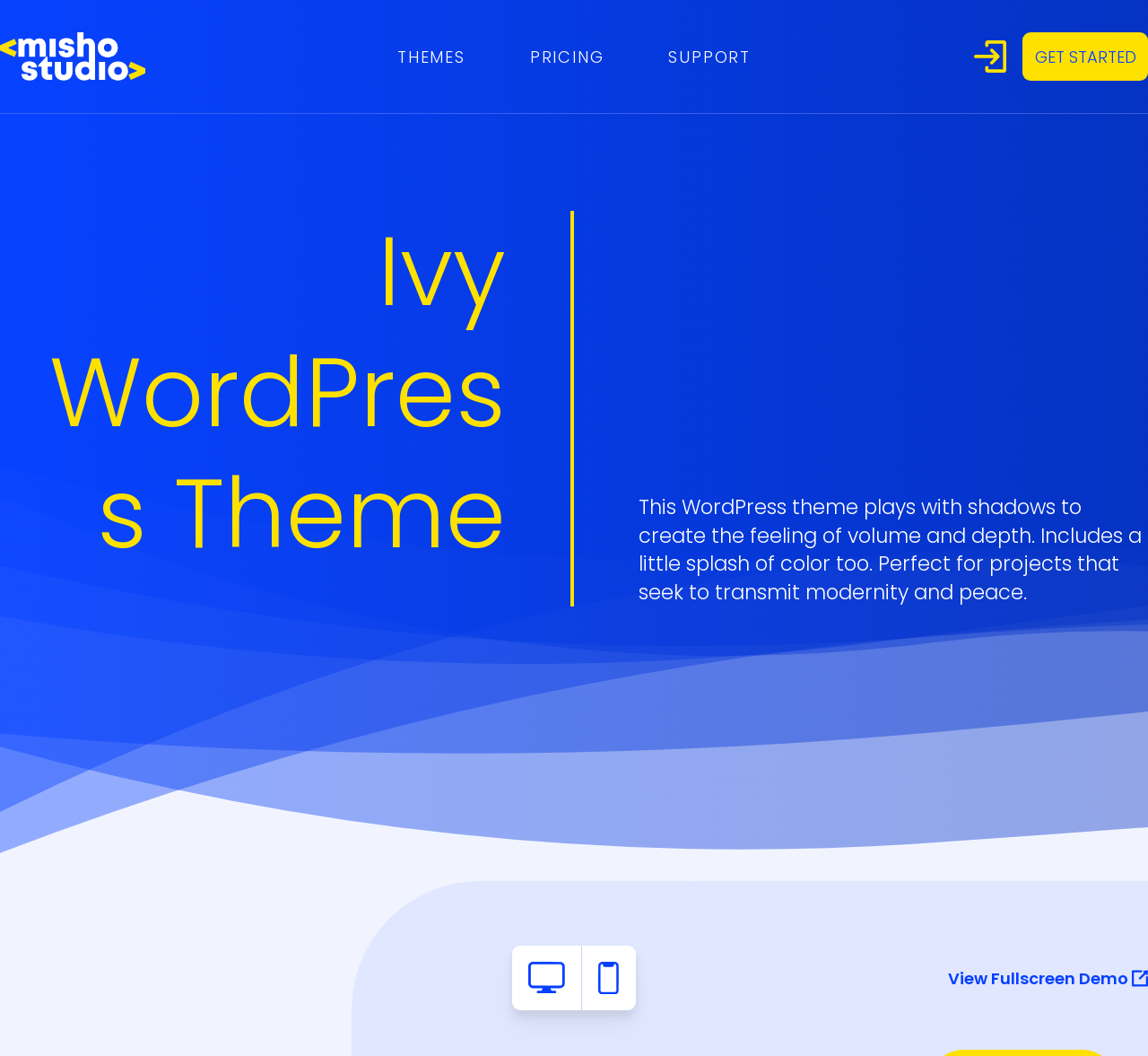What is the purpose of this theme?
Use the information from the screenshot to give a comprehensive response to the question.

I read the static text element that describes the theme, which states that it is 'Perfect for projects that seek to transmit modernity and peace'.